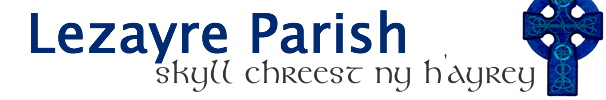Offer an in-depth caption for the image presented.

The image features a banner for "Lezayre Parish," showcasing the parish's name in bold blue letters, along with the phrase "skyll creest ny hayrey" in a more delicate, cursive font beneath it. Accompanying the text is an intricately designed Celtic cross, emphasizing the cultural heritage of the Isle of Man. This visual representation conveys a sense of community and tradition, reflecting the parish's identity. The combination of modern typography with traditional elements is indicative of Lezayre's unique blend of history and contemporary life.